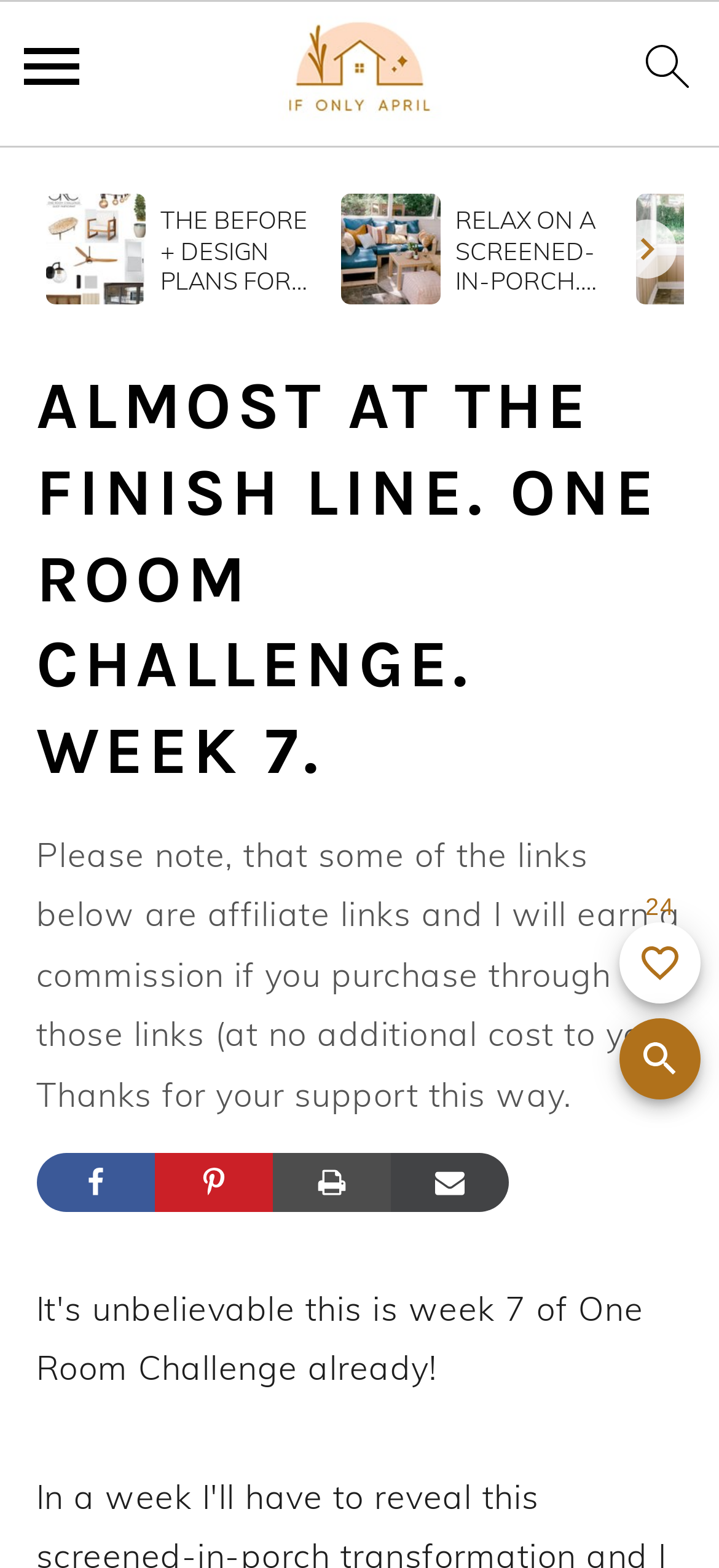Determine the bounding box coordinates for the UI element described. Format the coordinates as (top-left x, top-left y, bottom-right x, bottom-right y) and ensure all values are between 0 and 1. Element description: Discover the Stories

None